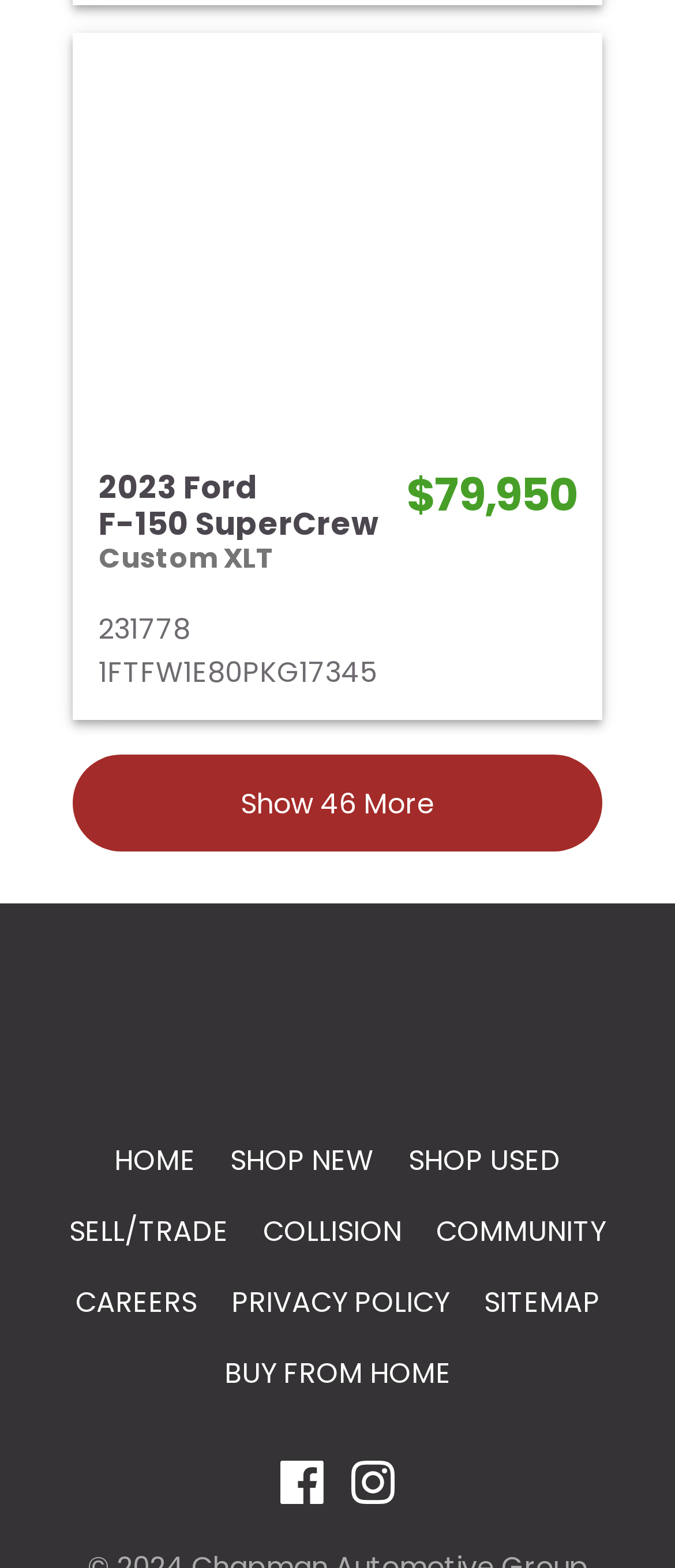Locate the bounding box coordinates of the element's region that should be clicked to carry out the following instruction: "Browse new cars". The coordinates need to be four float numbers between 0 and 1, i.e., [left, top, right, bottom].

[0.315, 0.717, 0.579, 0.762]